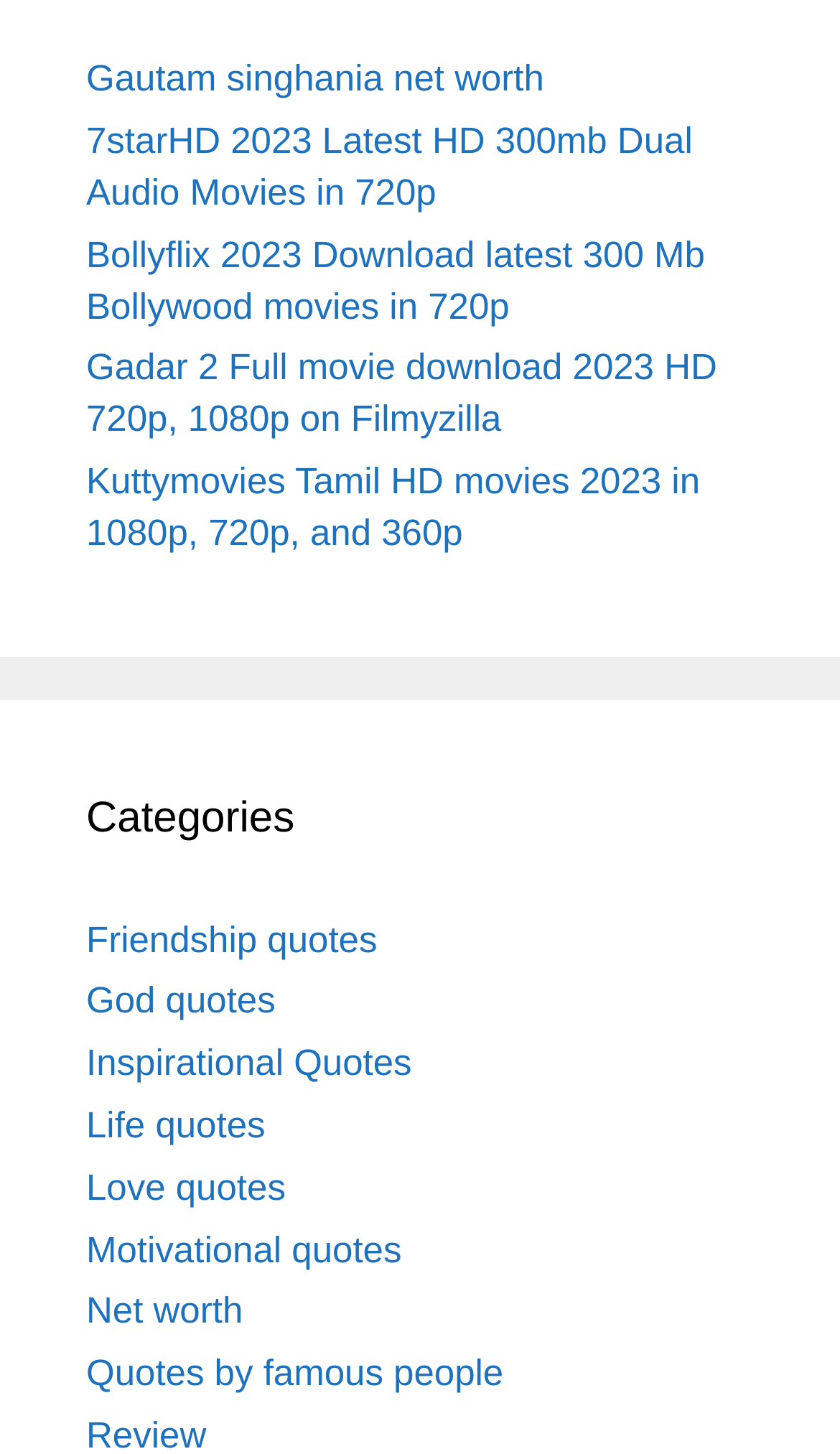Can you find the bounding box coordinates for the element to click on to achieve the instruction: "Explore inspirational quotes"?

[0.103, 0.717, 0.49, 0.746]